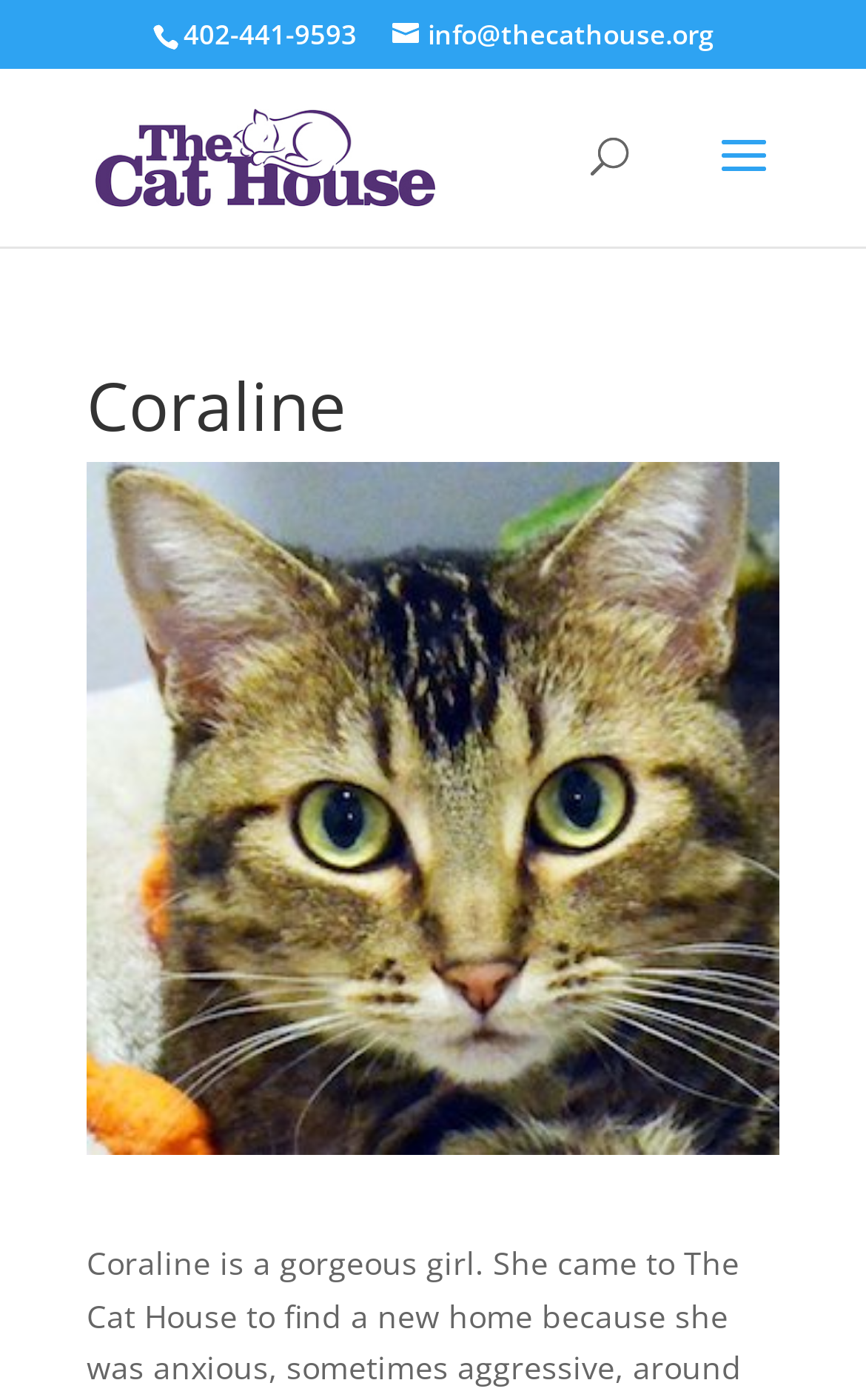Is there an email address?
Use the image to give a comprehensive and detailed response to the question.

I found the email address by looking at the link element with the bounding box coordinates [0.453, 0.011, 0.824, 0.038], which contains the email address 'info@thecathouse.org'.